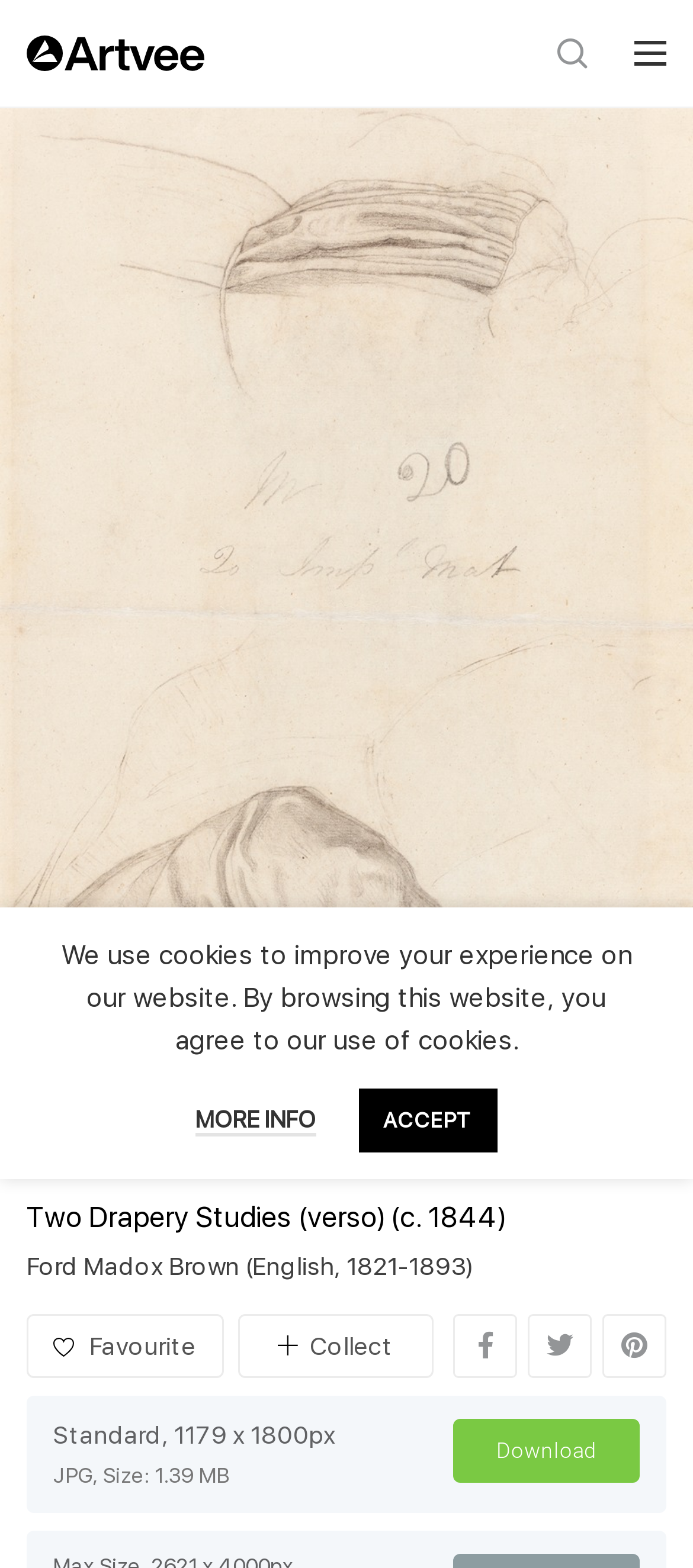From the details in the image, provide a thorough response to the question: What is the name of the artwork?

The name of the artwork can be found in the heading element with the text 'Two Drapery Studies (verso) (c. 1844)' which is a child of the figure element.